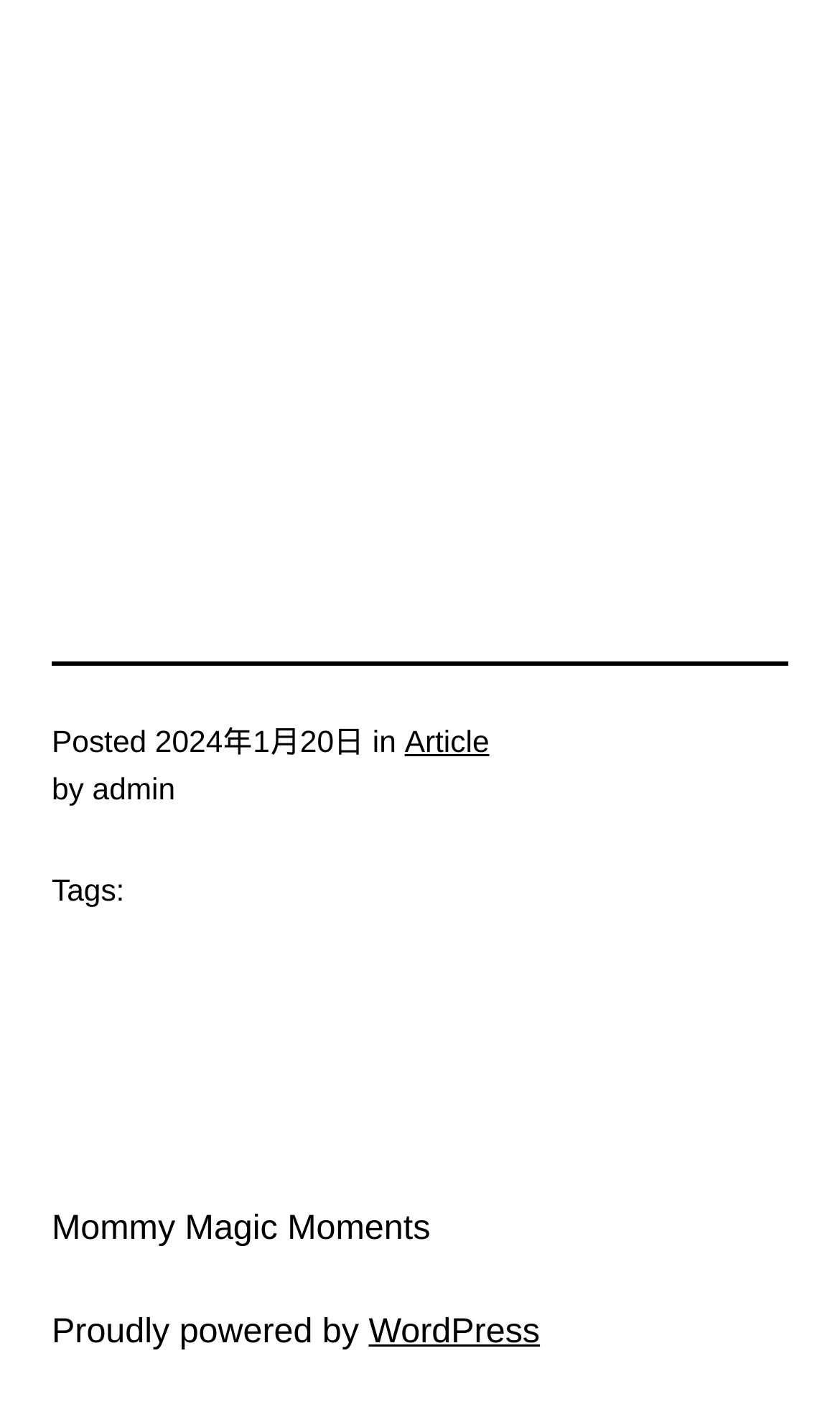Give a concise answer using only one word or phrase for this question:
What is the name of the website?

Mommy Magic Moments